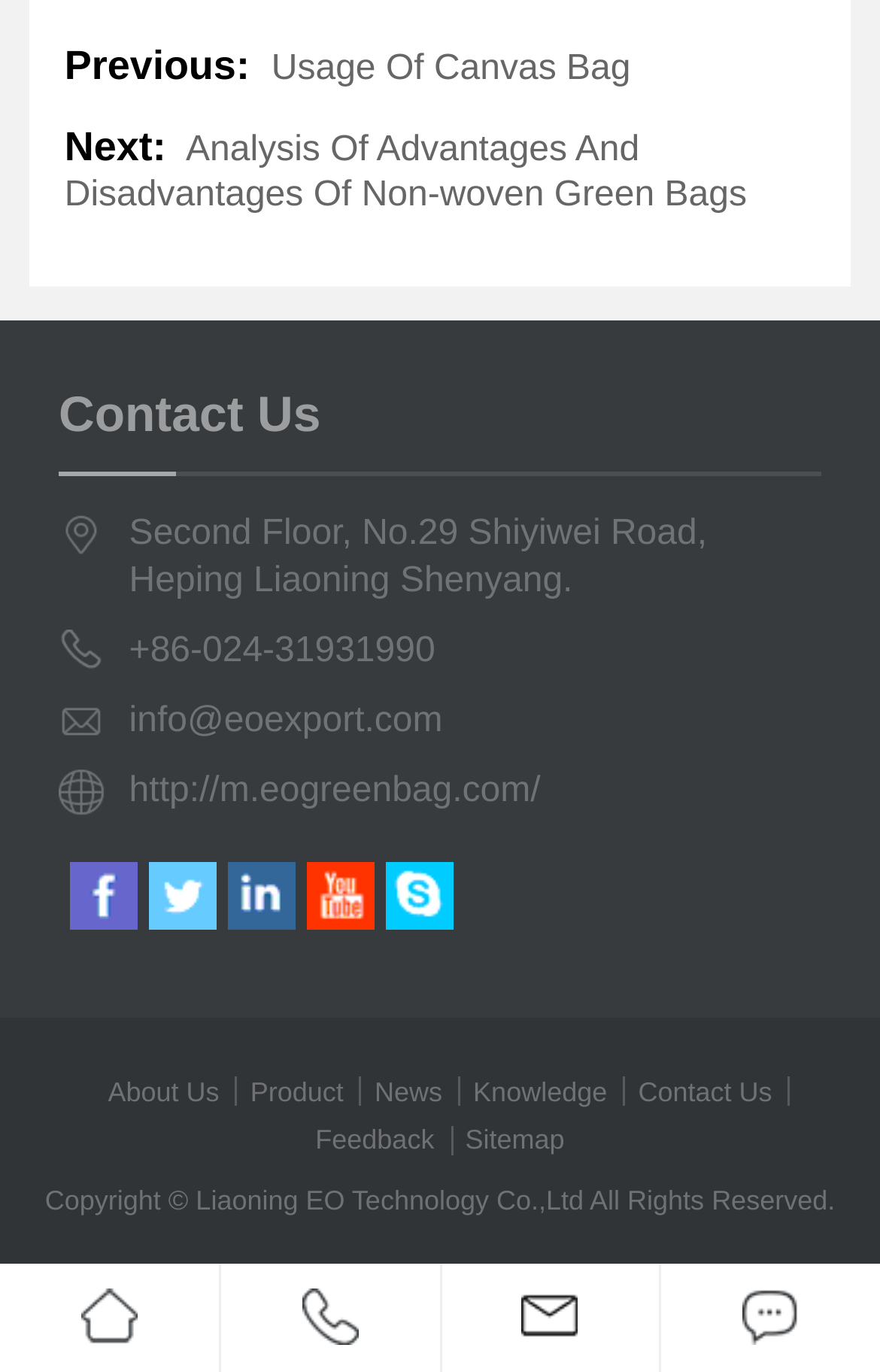Please find the bounding box coordinates of the element that you should click to achieve the following instruction: "Click on the image". The coordinates should be presented as four float numbers between 0 and 1: [left, top, right, bottom].

None